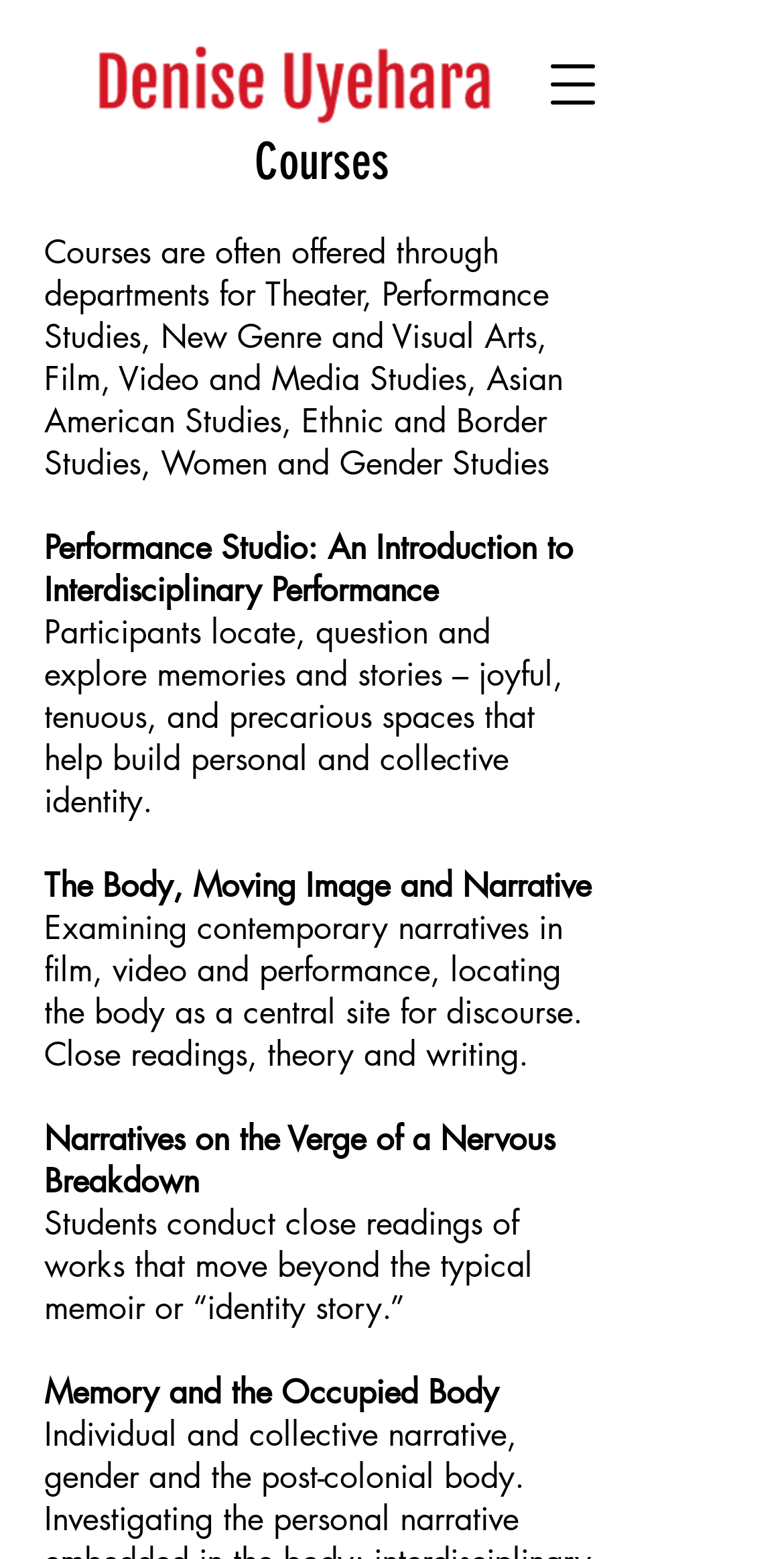What is the name of the person associated with this webpage?
Please respond to the question thoroughly and include all relevant details.

Based on the logo image and the text 'Denise logo2.png', it can be inferred that the person associated with this webpage is Denise Uyehara.